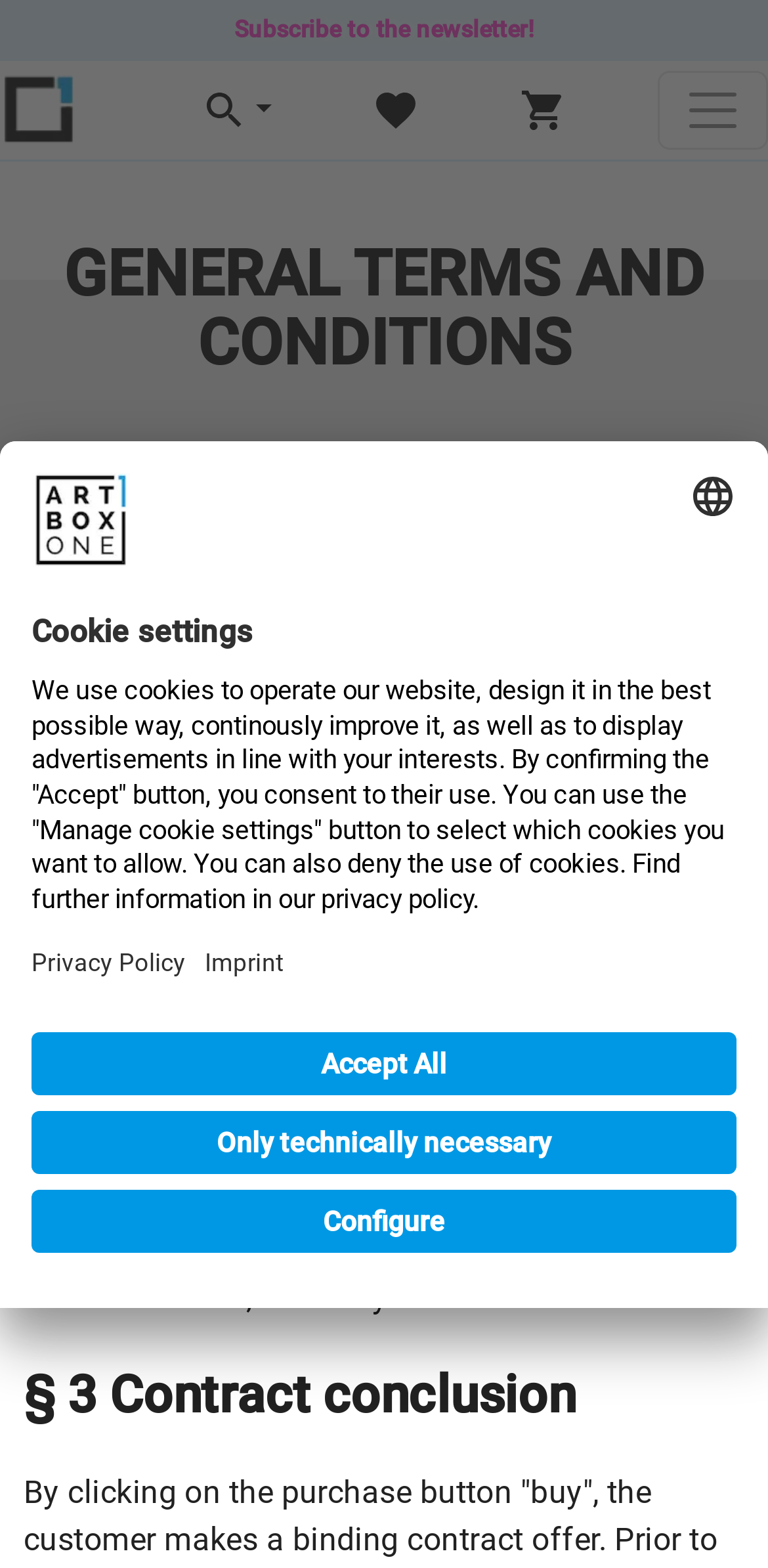Identify the bounding box coordinates of the section that should be clicked to achieve the task described: "Open Privacy settings".

[0.0, 0.749, 0.113, 0.804]